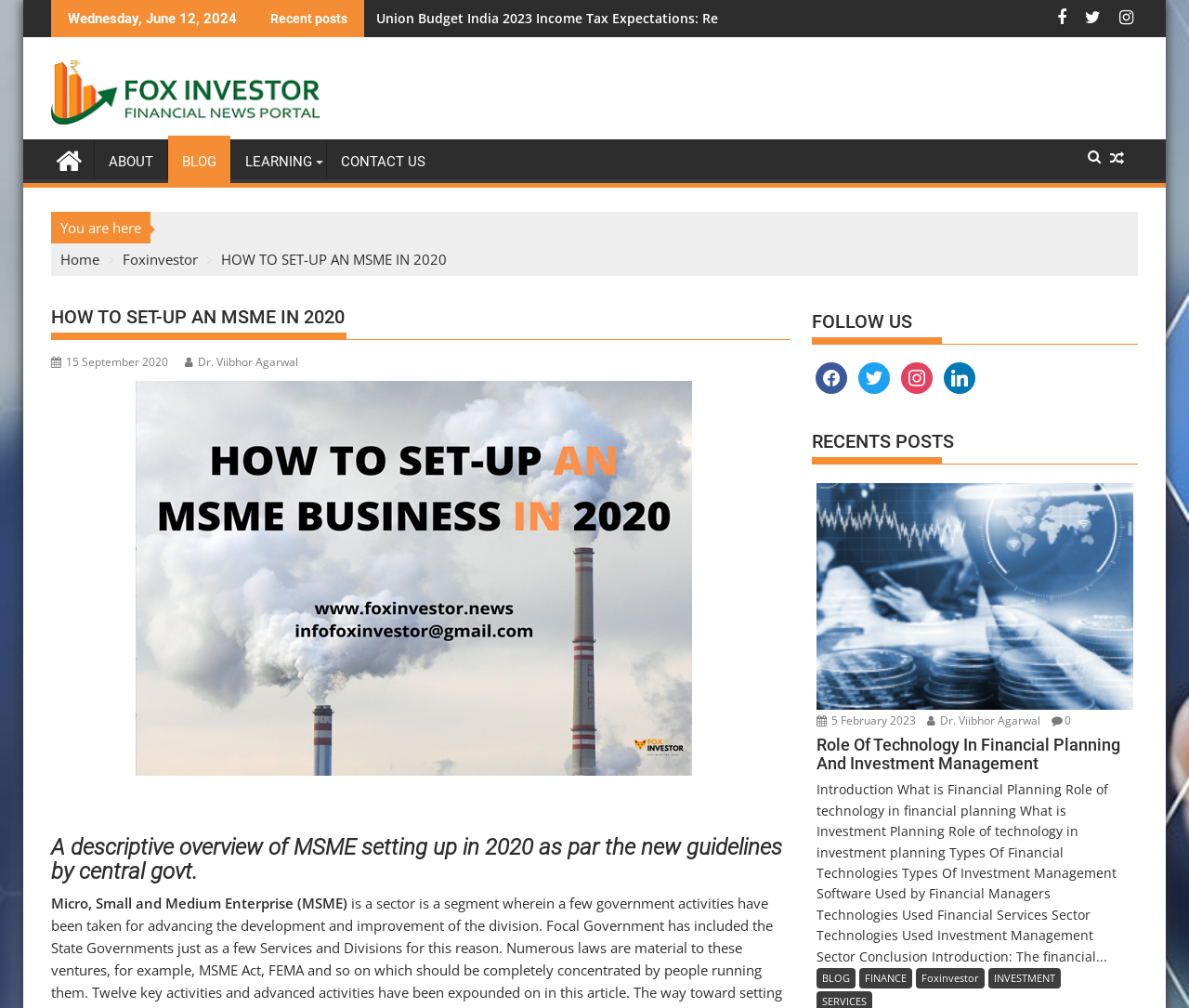Create an in-depth description of the webpage, covering main sections.

The webpage is about setting up a Micro, Small, and Medium Enterprise (MSME) in 2020 according to the new guidelines by the central government. At the top, there is a date "Wednesday, June 12, 2024" and a section labeled "Recent posts". Below this, there are three social media icons and a search bar.

On the left side, there is a navigation menu with links to "ABOUT", "BLOG", "LEARNING", and "CONTACT US". Below this, there is a breadcrumb trail showing the current page's location.

The main content of the page is divided into two sections. The first section has a heading "HOW TO SET-UP AN MSME IN 2020" and provides an overview of MSME setting up in 2020 as per the new guidelines by the central government. This section includes a figure and a subheading "Micro, Small and Medium Enterprise (MSME)".

The second section is labeled "FOLLOW US" and contains links to the website's social media profiles. Below this, there is a section labeled "RECENTS POSTS" which lists recent blog posts. Each post includes a date, author, and a brief summary. The most recent post is titled "Role Of Technology In Financial Planning And Investment Management" and provides an introduction to financial planning and investment management, discussing the role of technology in these fields.

At the bottom of the page, there are links to categories such as "BLOG", "FINANCE", and "INVESTMENT", as well as a link to the website's homepage.